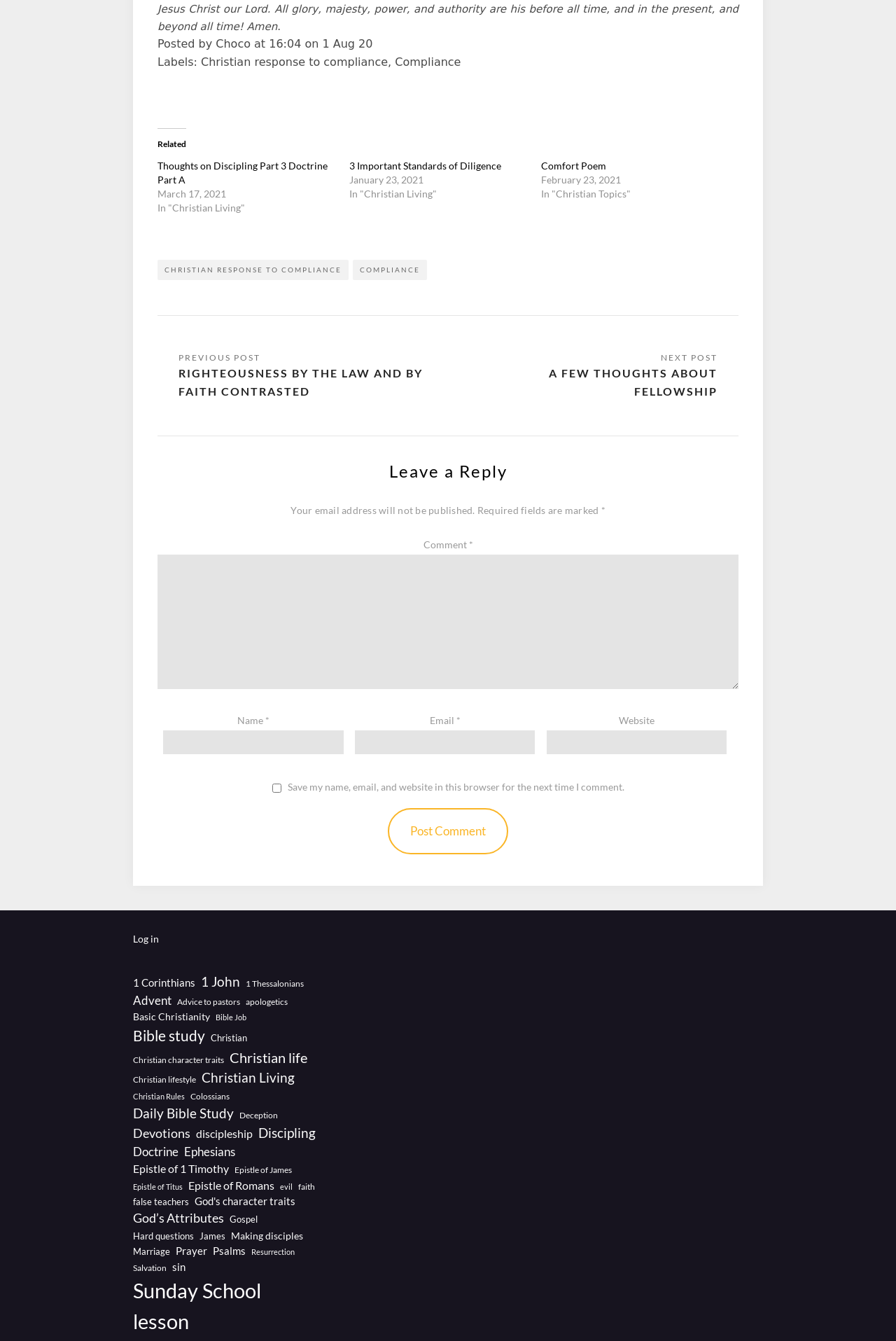Locate the UI element that matches the description parent_node: Email * aria-describedby="email-notes" name="email" in the webpage screenshot. Return the bounding box coordinates in the format (top-left x, top-left y, bottom-right x, bottom-right y), with values ranging from 0 to 1.

[0.396, 0.544, 0.597, 0.562]